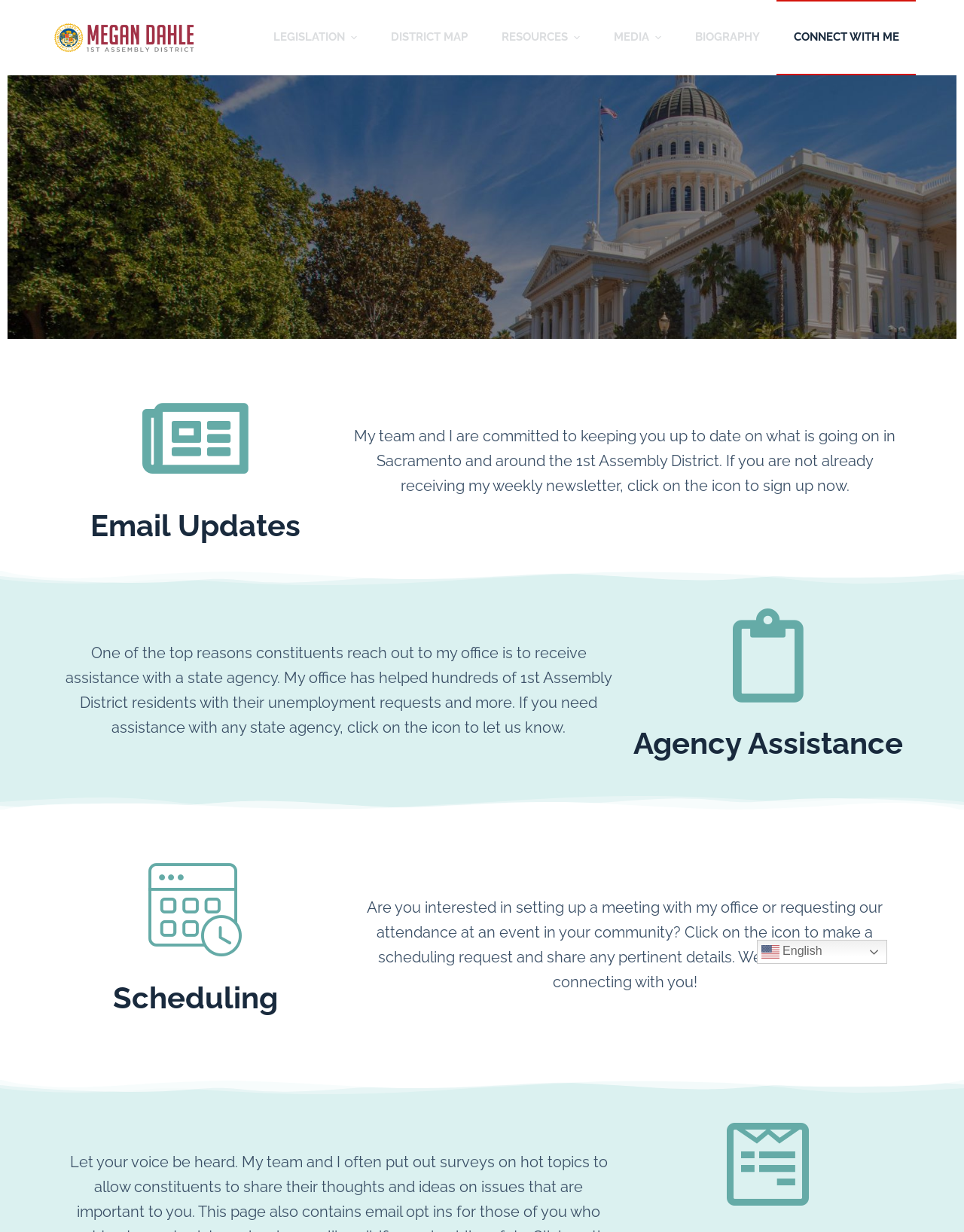Identify the bounding box coordinates for the UI element that matches this description: "Legislation".

[0.266, 0.0, 0.388, 0.061]